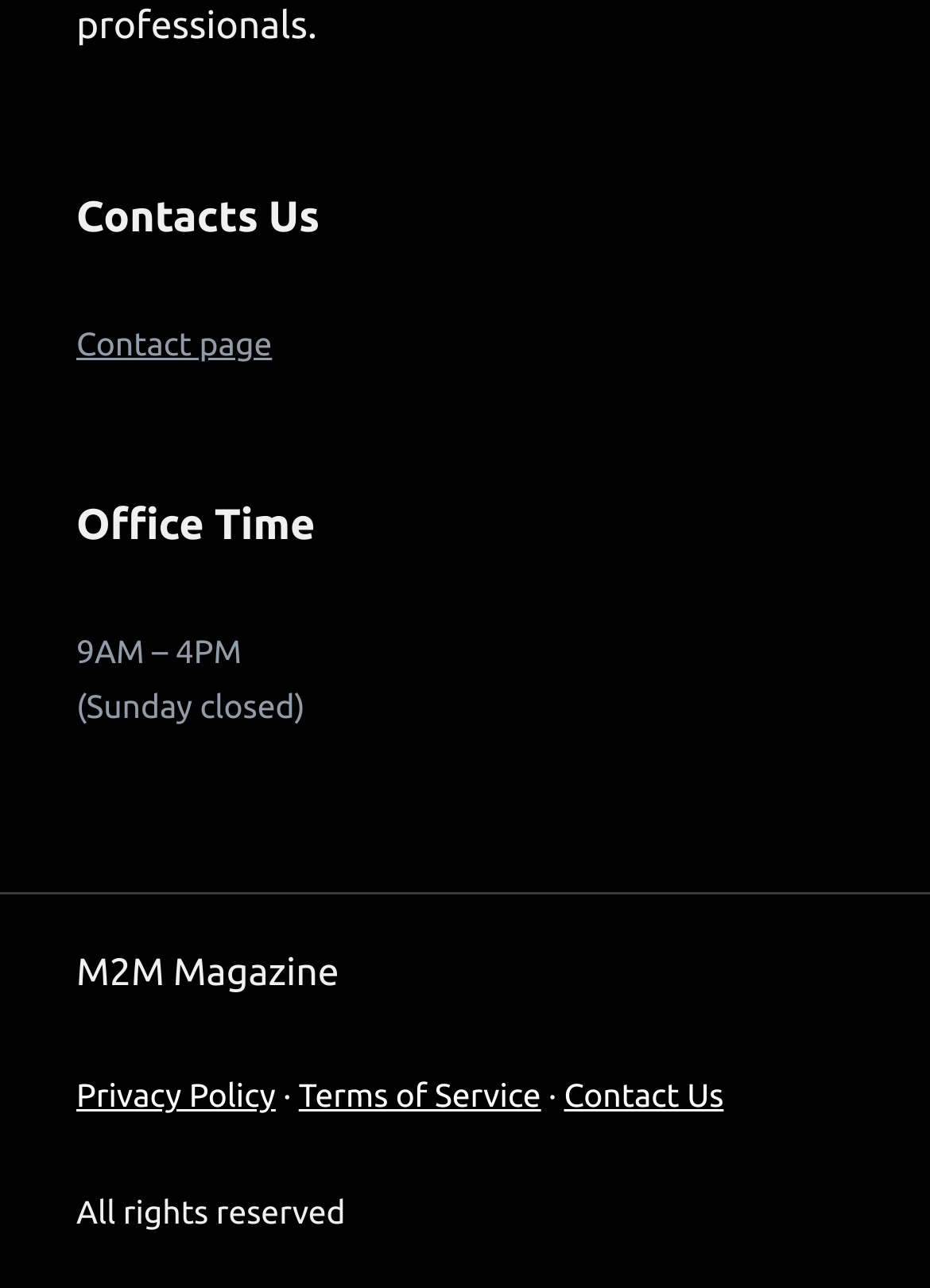What is the copyright statement?
Please craft a detailed and exhaustive response to the question.

I found the copyright statement by looking at the StaticText element with the content 'All rights reserved' which is located at the bottom of the webpage.